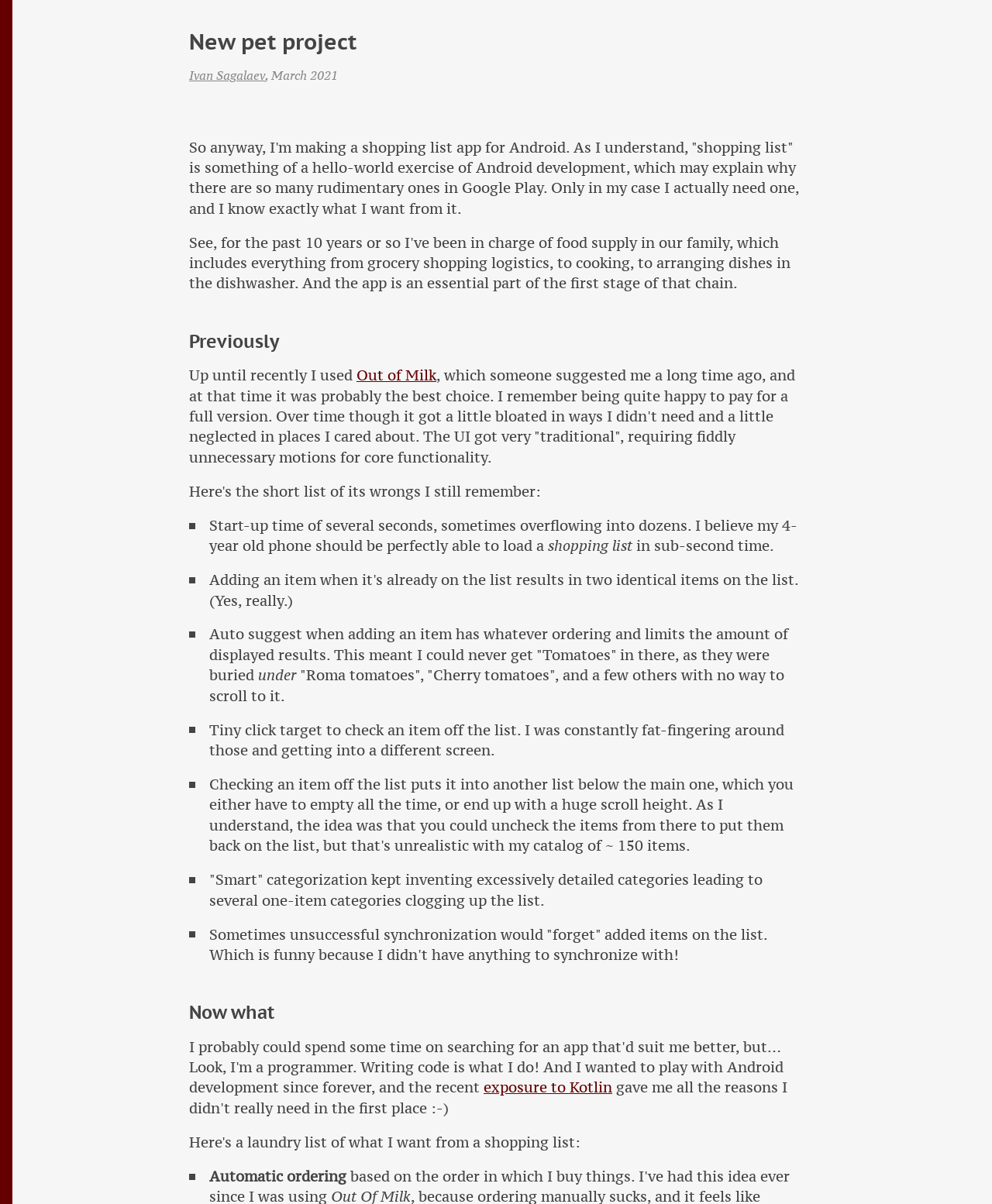What feature does the author want to implement in their new shopping list app?
Look at the screenshot and provide an in-depth answer.

The author mentions in the blog post that they want to implement automatic ordering in their new shopping list app, which is one of the features they were missing in their previous app, 'Out of Milk'.